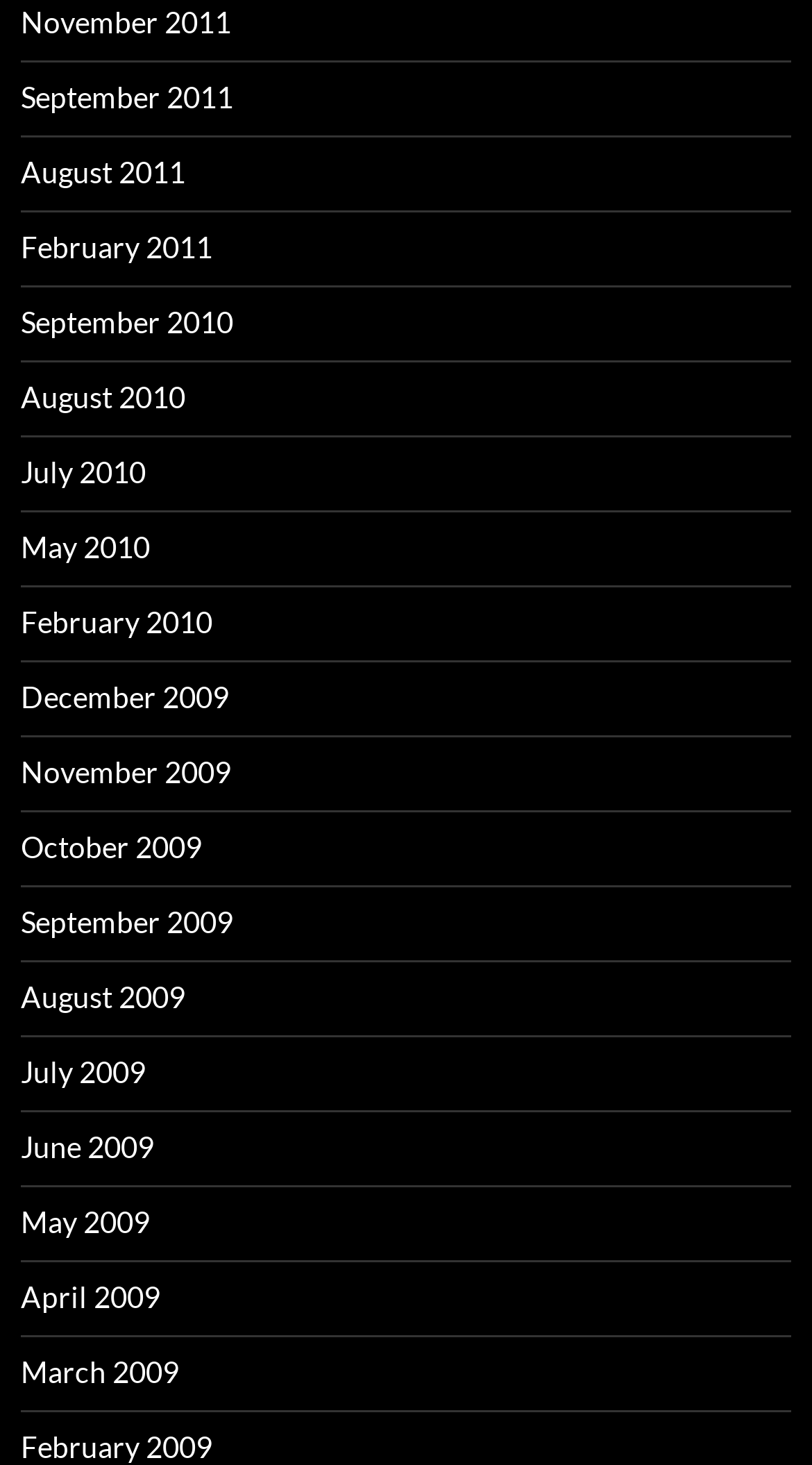Refer to the image and offer a detailed explanation in response to the question: What is the latest month listed in 2010?

By examining the list of links, I found that the latest month listed in 2010 is September 2010, which is located above August 2010.